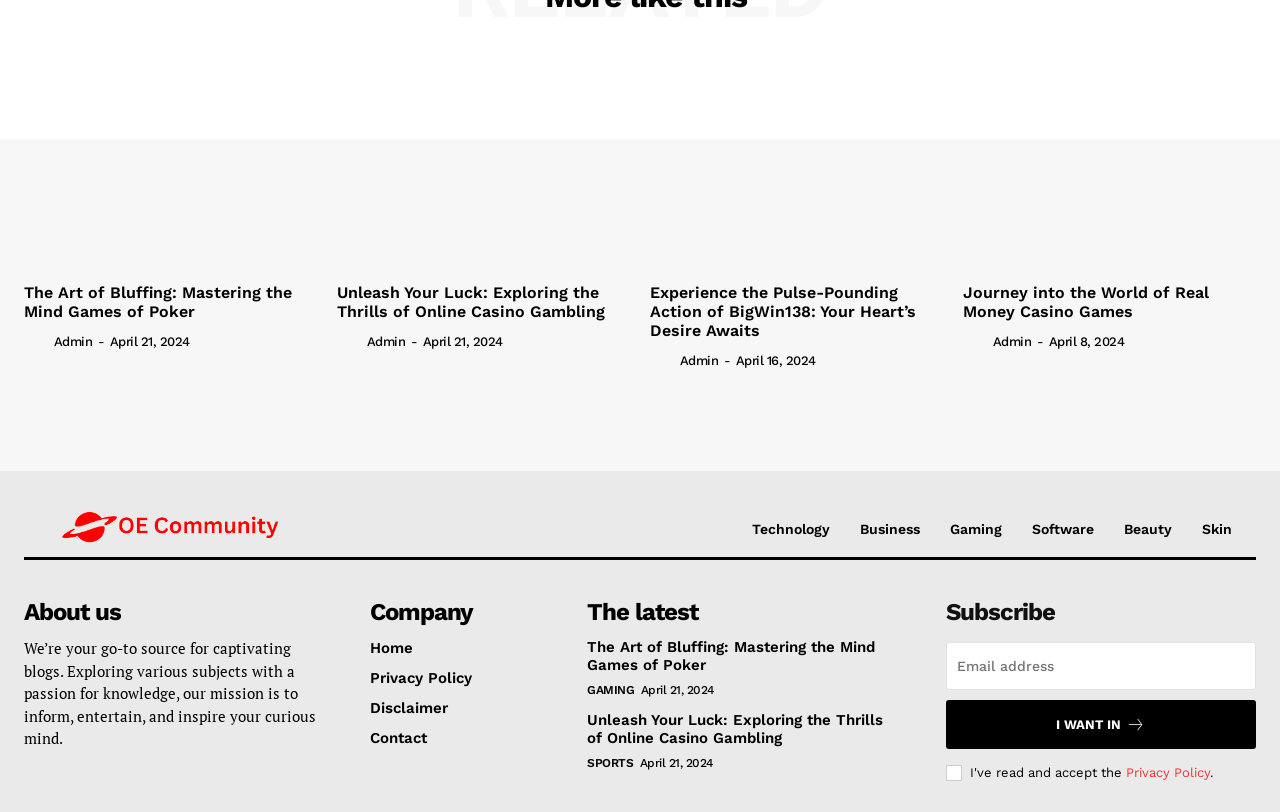Please find the bounding box coordinates of the element that needs to be clicked to perform the following instruction: "Enter email address in the subscription box". The bounding box coordinates should be four float numbers between 0 and 1, represented as [left, top, right, bottom].

[0.739, 0.791, 0.981, 0.85]